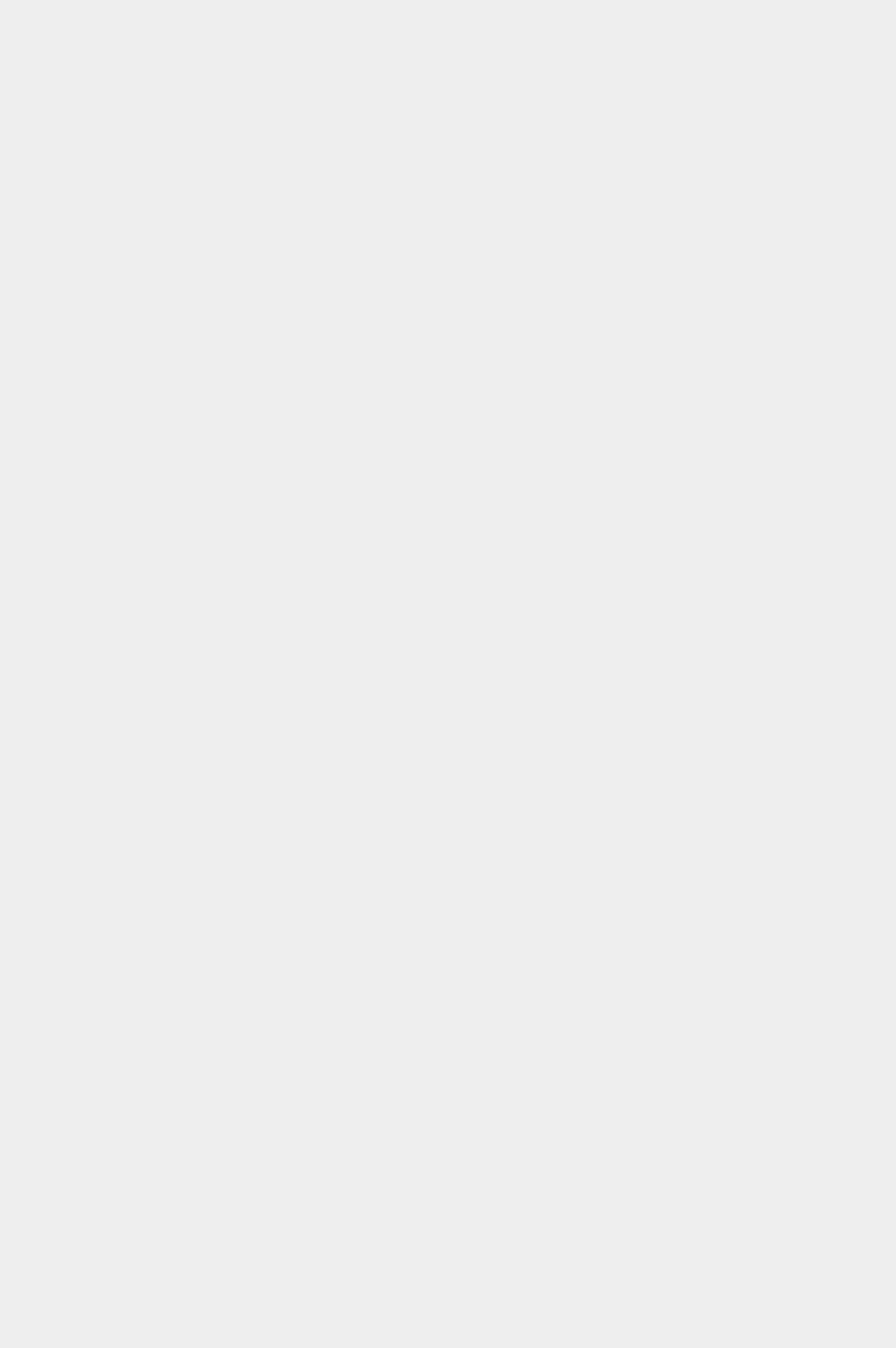Find the bounding box coordinates for the element that must be clicked to complete the instruction: "Read recent comment from Steve Foster". The coordinates should be four float numbers between 0 and 1, indicated as [left, top, right, bottom].

[0.154, 0.337, 0.372, 0.366]